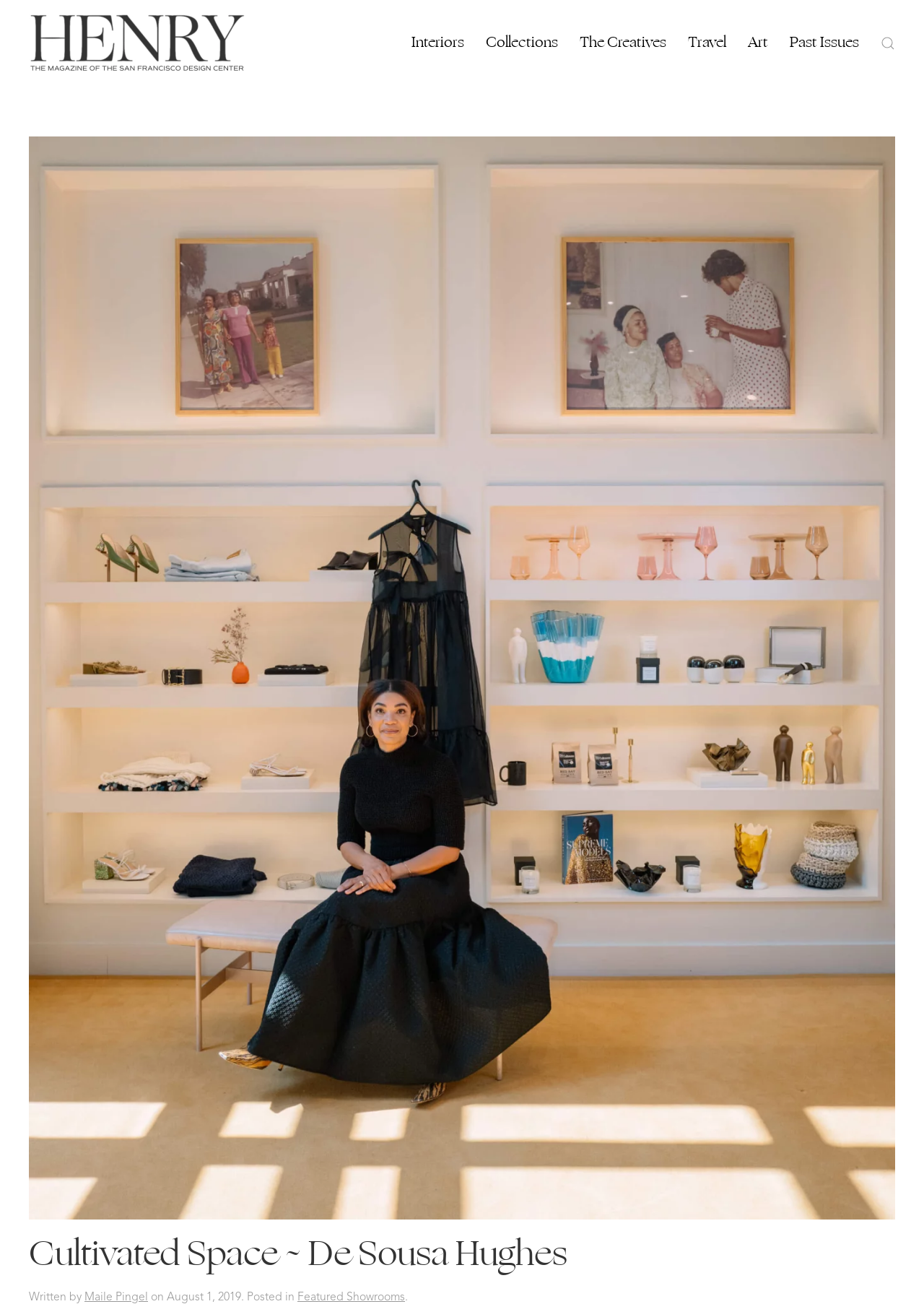Could you specify the bounding box coordinates for the clickable section to complete the following instruction: "Read the article by Maile Pingel"?

[0.091, 0.991, 0.16, 1.0]